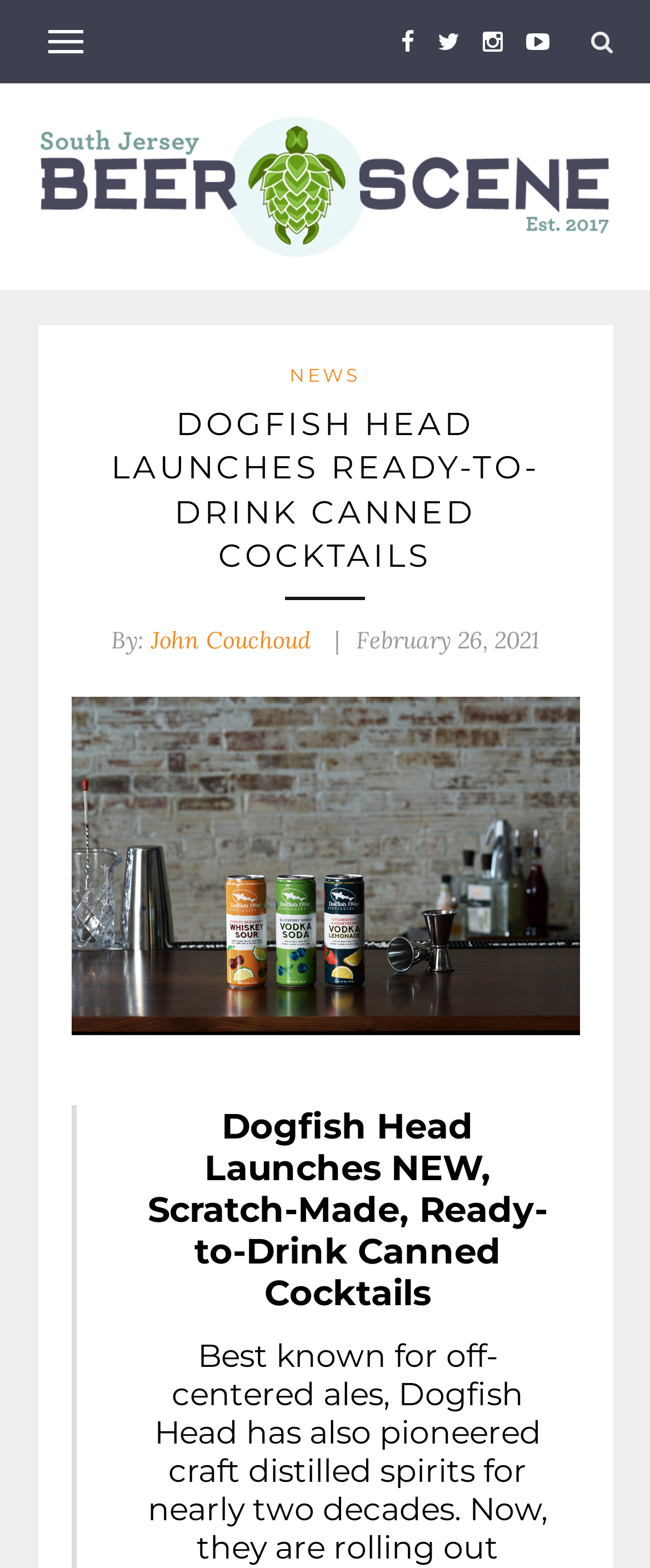Answer with a single word or phrase: 
What type of products is Dogfish Head launching?

Canned Cocktails